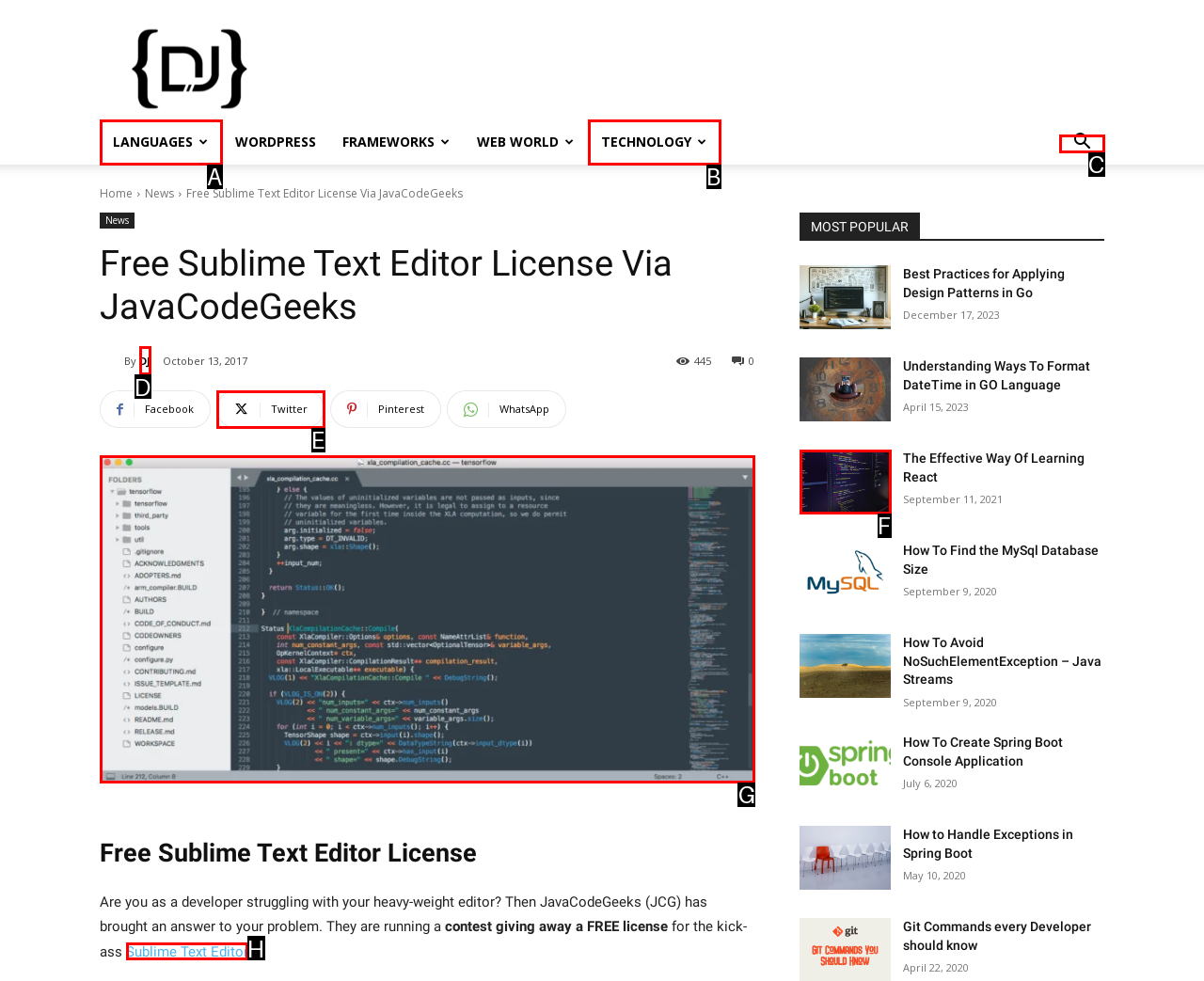Identify the HTML element to click to execute this task: Learn more about 'Sublime Text Editor' Respond with the letter corresponding to the proper option.

G